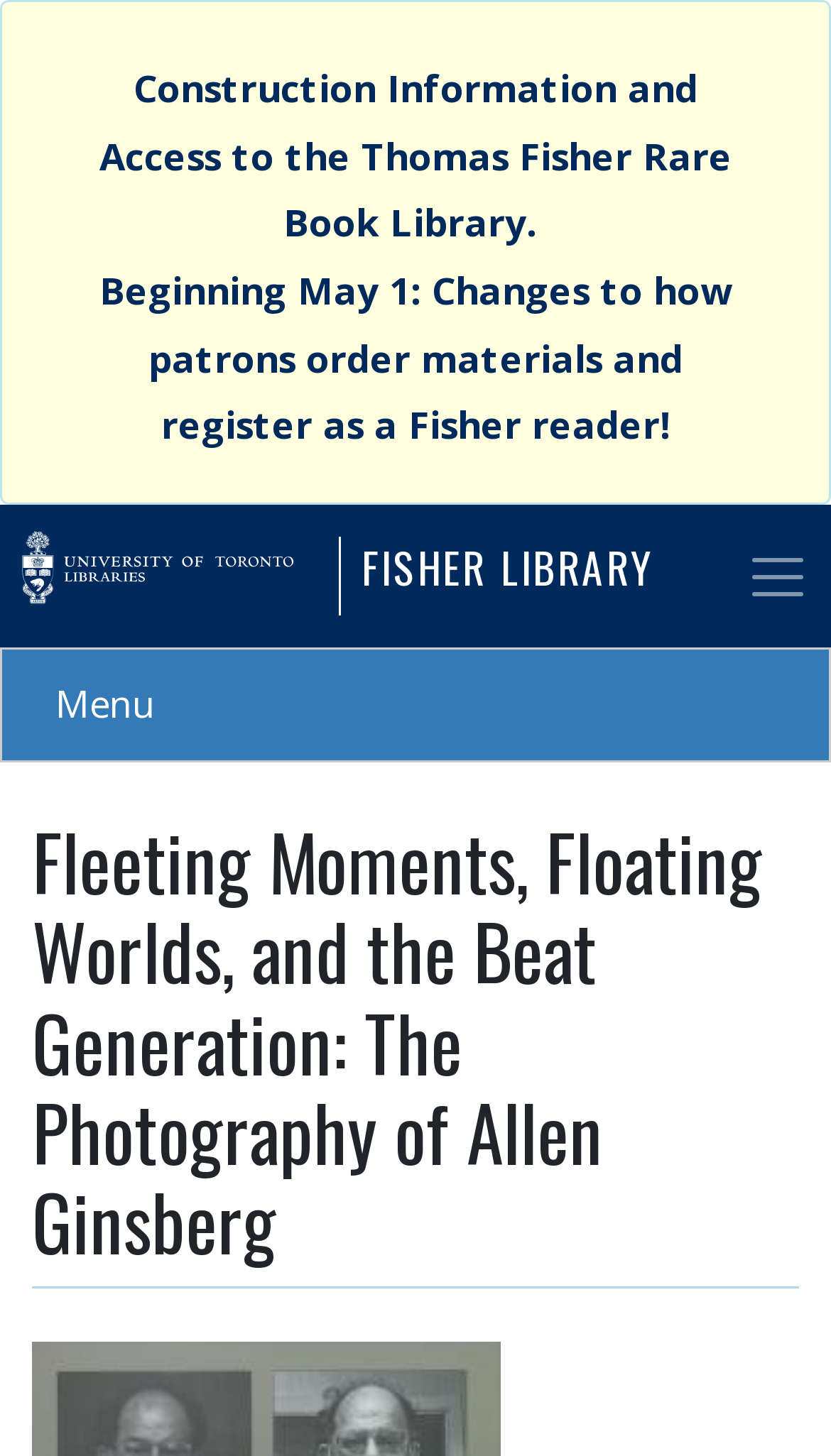Find the bounding box coordinates for the HTML element described as: "parent_node: FISHER LIBRARY aria-label="Toggle navigation"". The coordinates should consist of four float values between 0 and 1, i.e., [left, top, right, bottom].

[0.897, 0.374, 0.974, 0.418]